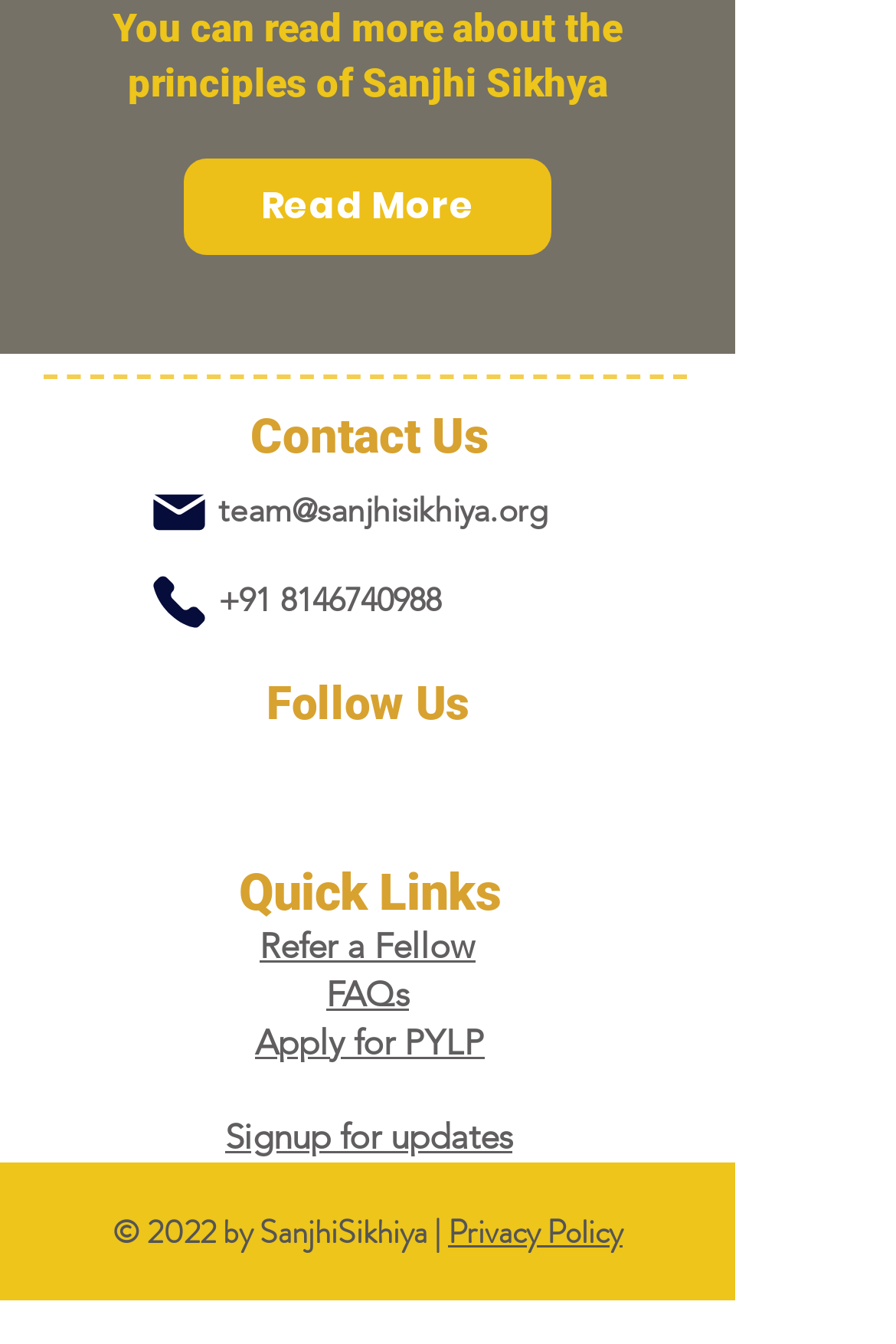How can I apply for PYLP?
Look at the image and respond to the question as thoroughly as possible.

I found the 'Apply for PYLP' link under the 'Quick Links' section, which suggests that it's a way to apply for the PYLP program.